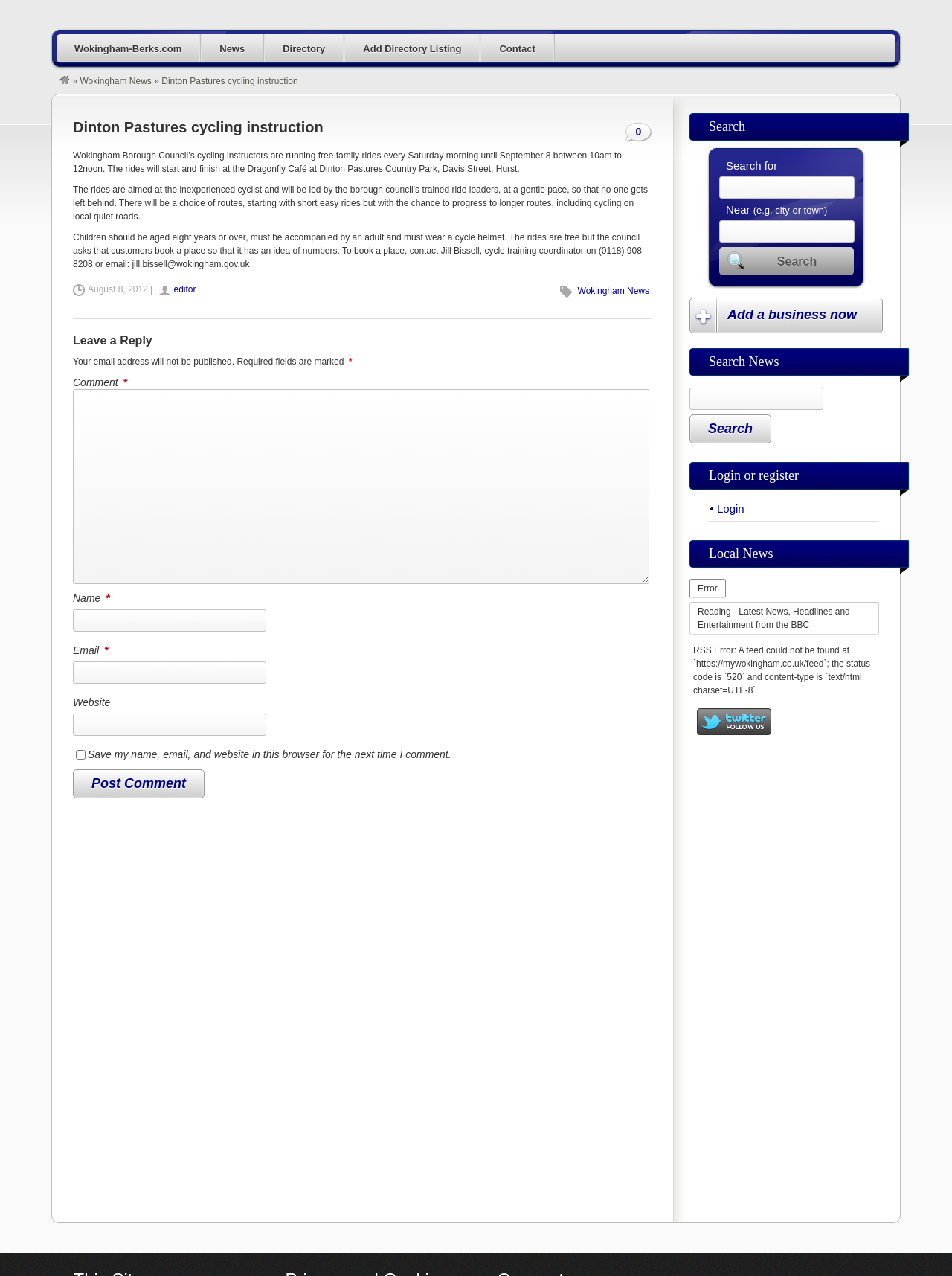Find the UI element described as: "university of victoria" and predict its bounding box coordinates. Ensure the coordinates are four float numbers between 0 and 1, [left, top, right, bottom].

None